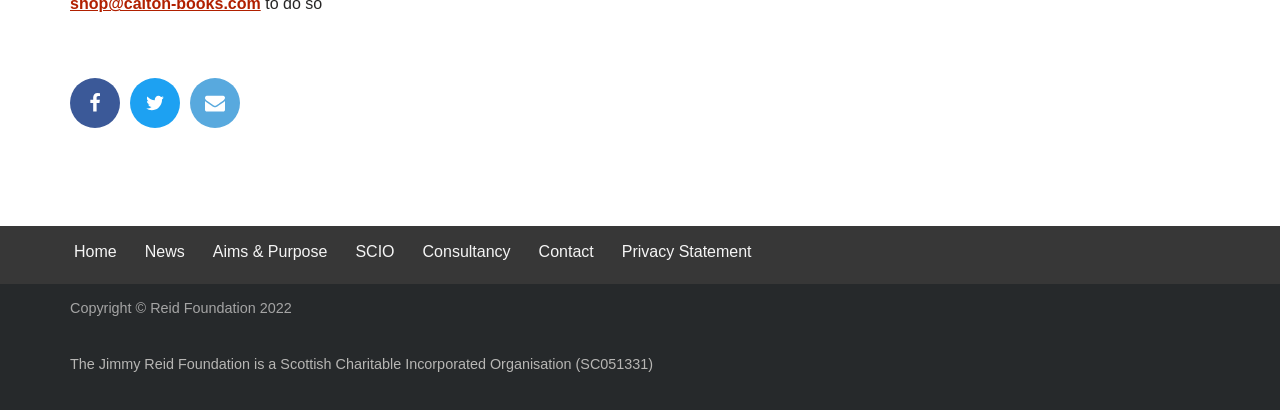Specify the bounding box coordinates of the region I need to click to perform the following instruction: "contact us". The coordinates must be four float numbers in the range of 0 to 1, i.e., [left, top, right, bottom].

[0.421, 0.58, 0.464, 0.645]